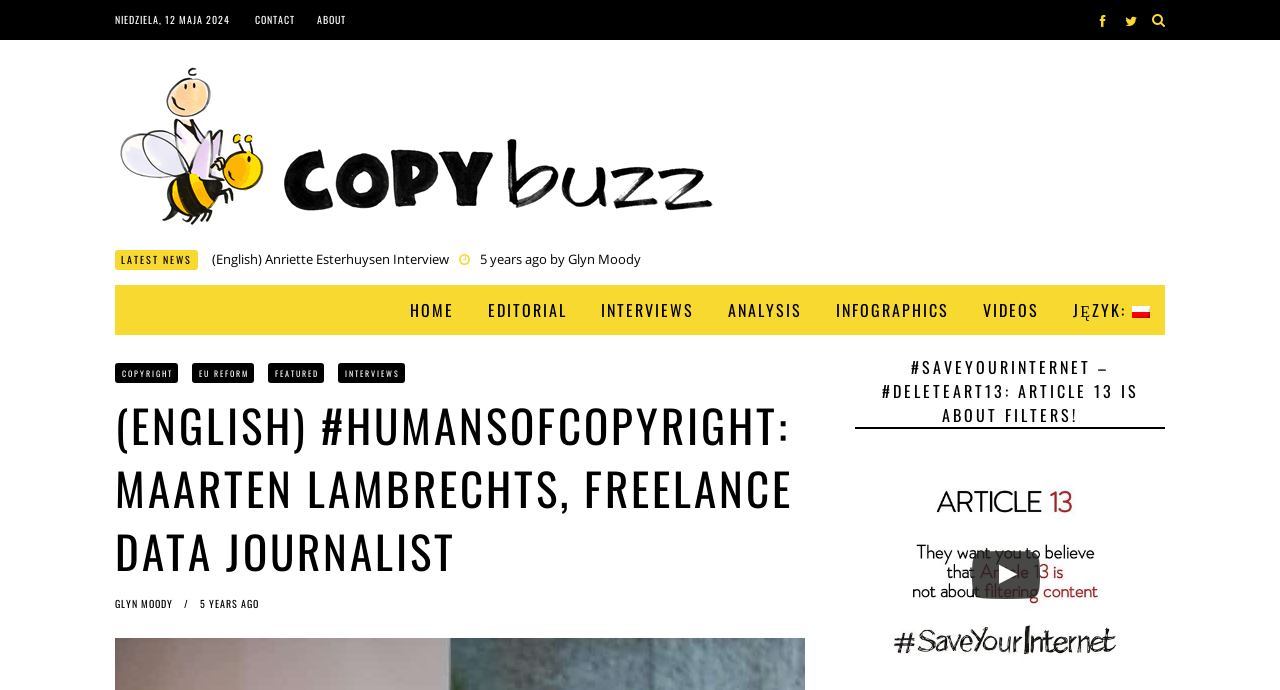How many list markers are there in the latest news section?
Provide a short answer using one word or a brief phrase based on the image.

5